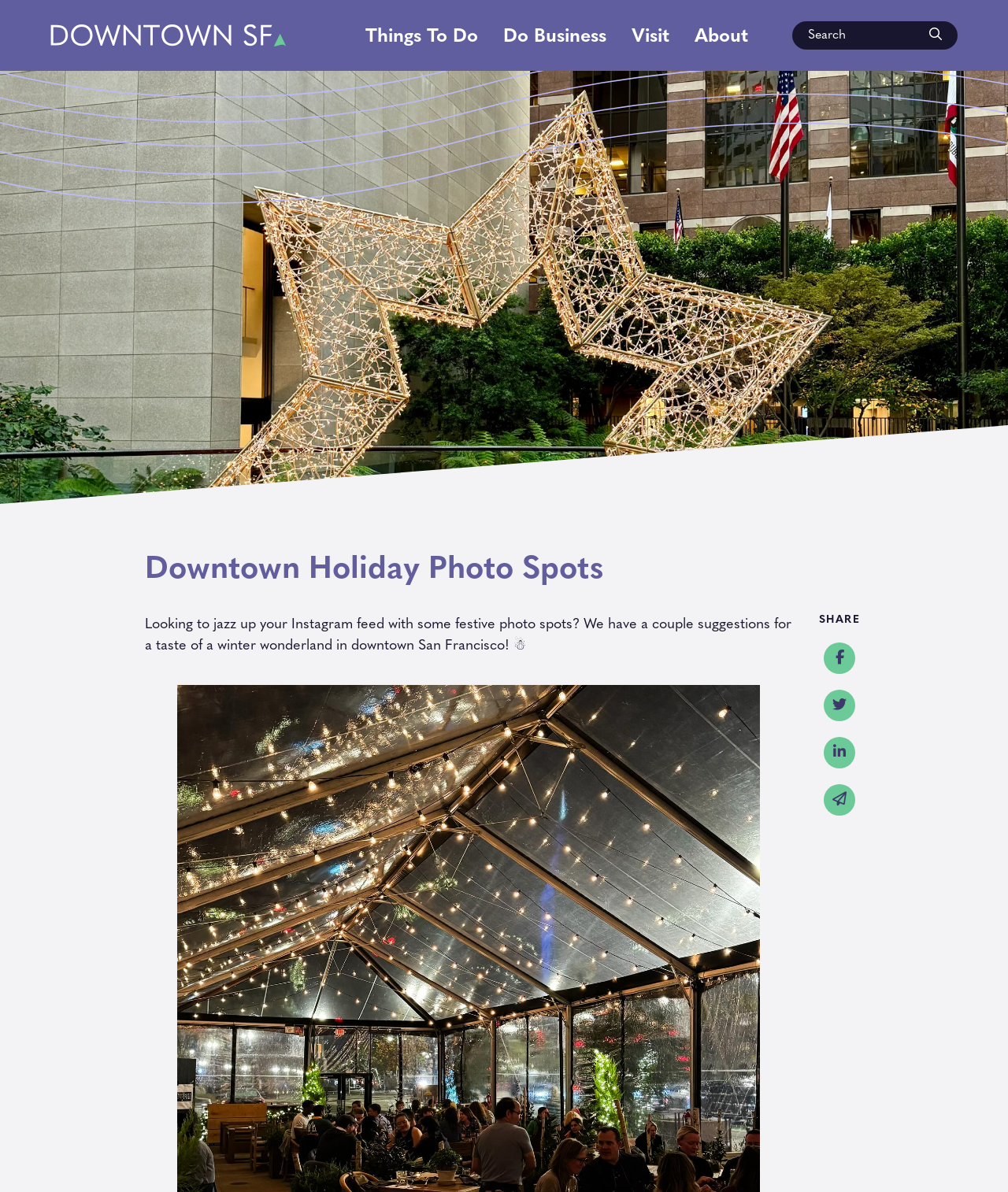Provide your answer to the question using just one word or phrase: What is the purpose of the textbox?

Search